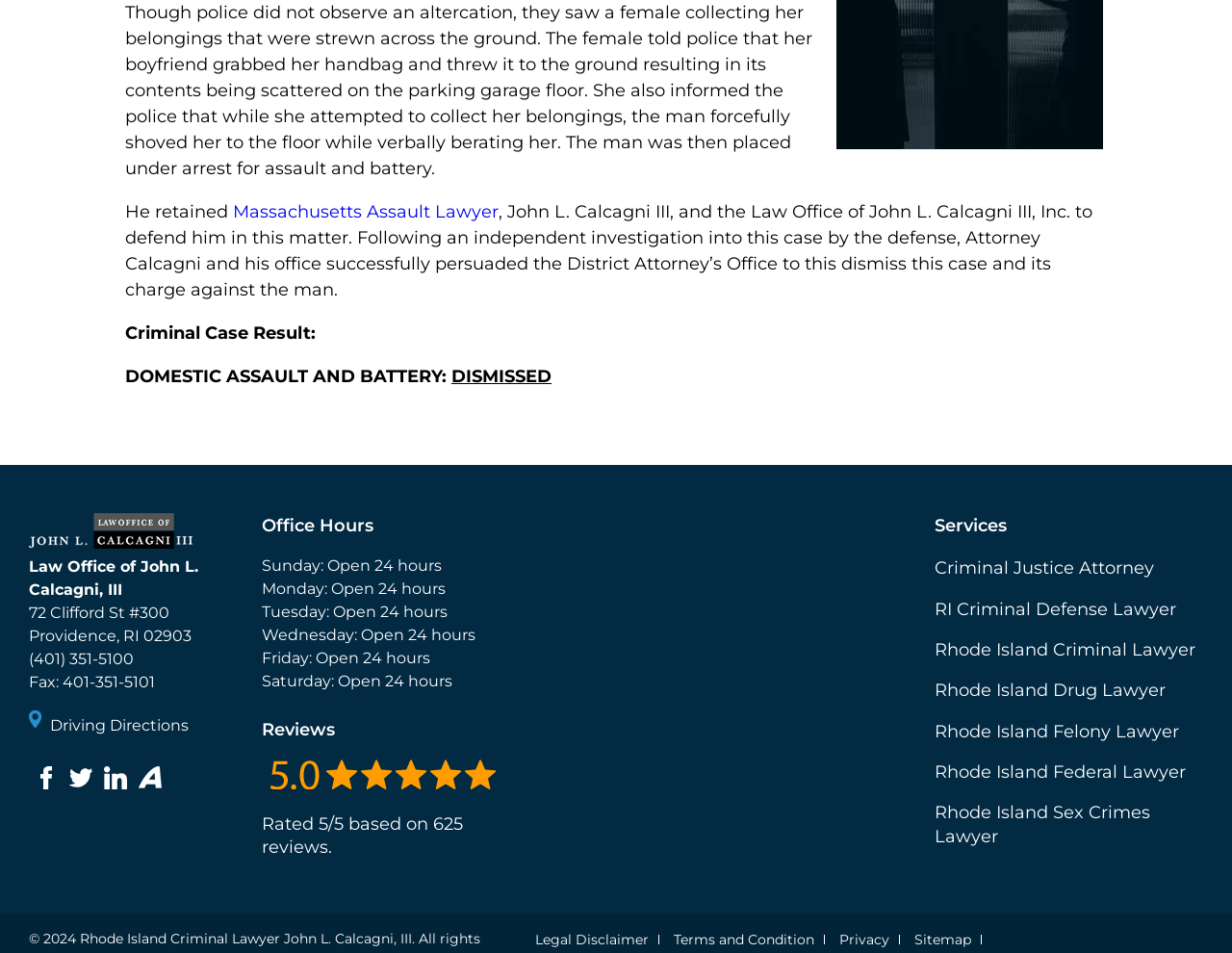Find and provide the bounding box coordinates for the UI element described here: "Legal Disclaimer". The coordinates should be given as four float numbers between 0 and 1: [left, top, right, bottom].

[0.434, 0.976, 0.543, 0.995]